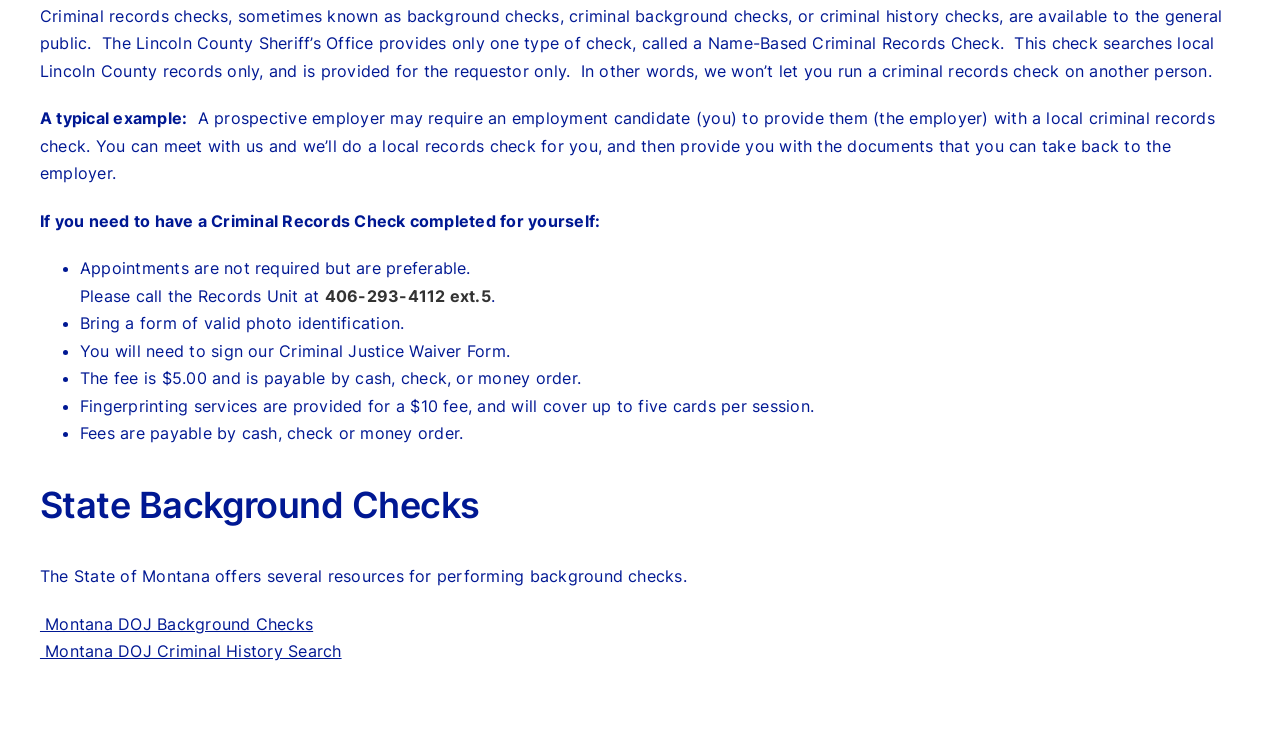Determine the bounding box for the UI element described here: "Go to Top".

[0.904, 0.807, 0.941, 0.853]